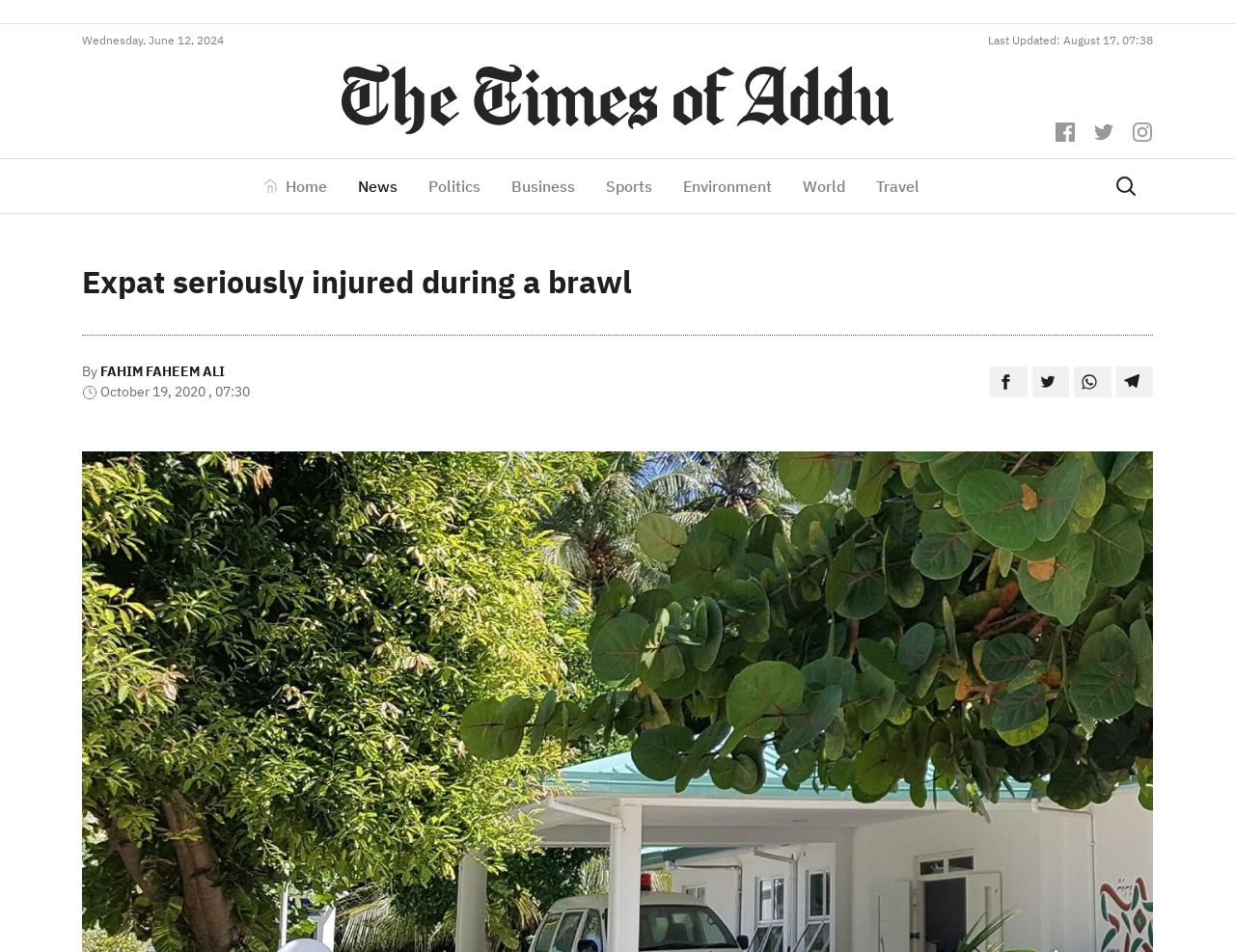Determine the bounding box coordinates for the clickable element required to fulfill the instruction: "Visit the Home page". Provide the coordinates as four float numbers between 0 and 1, i.e., [left, top, right, bottom].

[0.212, 0.175, 0.277, 0.216]